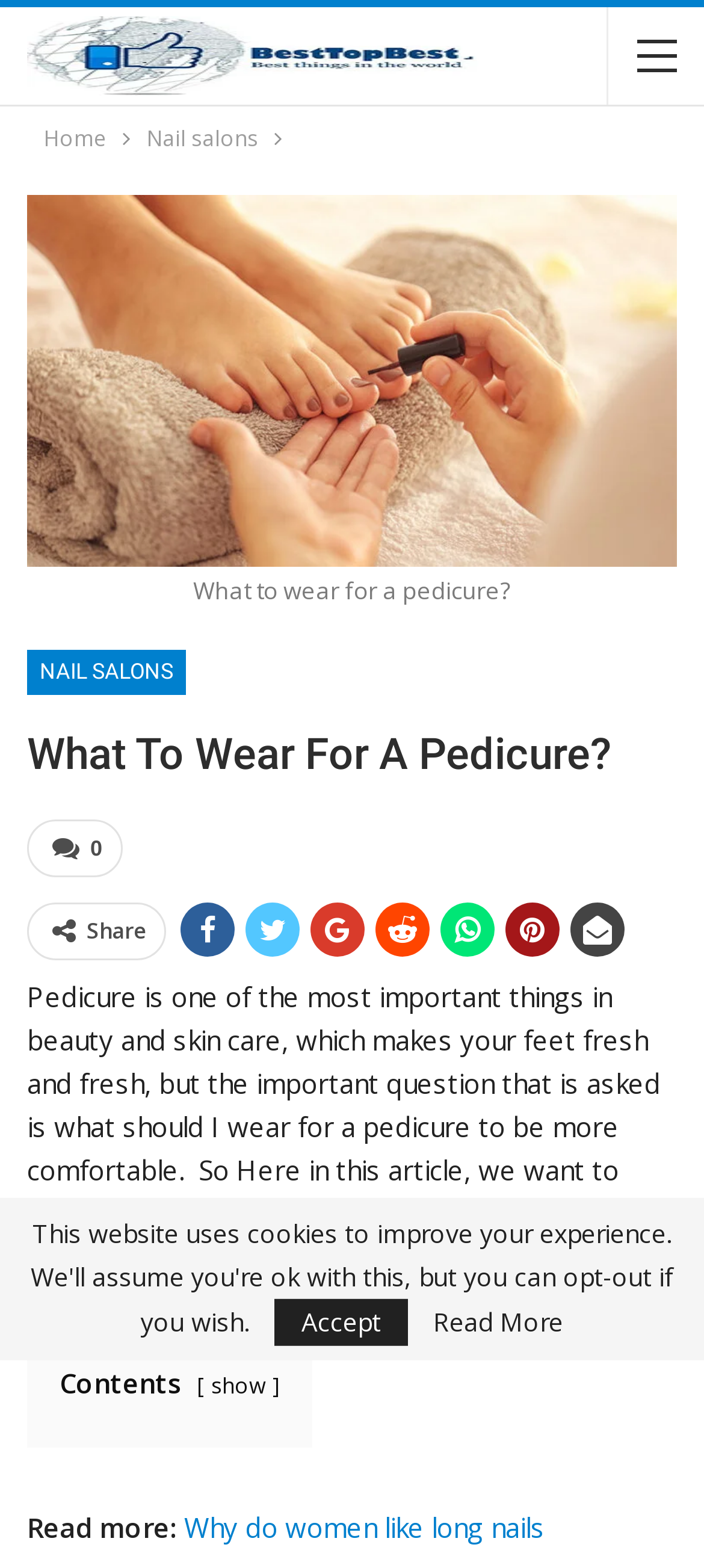Pinpoint the bounding box coordinates of the element you need to click to execute the following instruction: "Visit the 'Huggle app' page". The bounding box should be represented by four float numbers between 0 and 1, in the format [left, top, right, bottom].

None